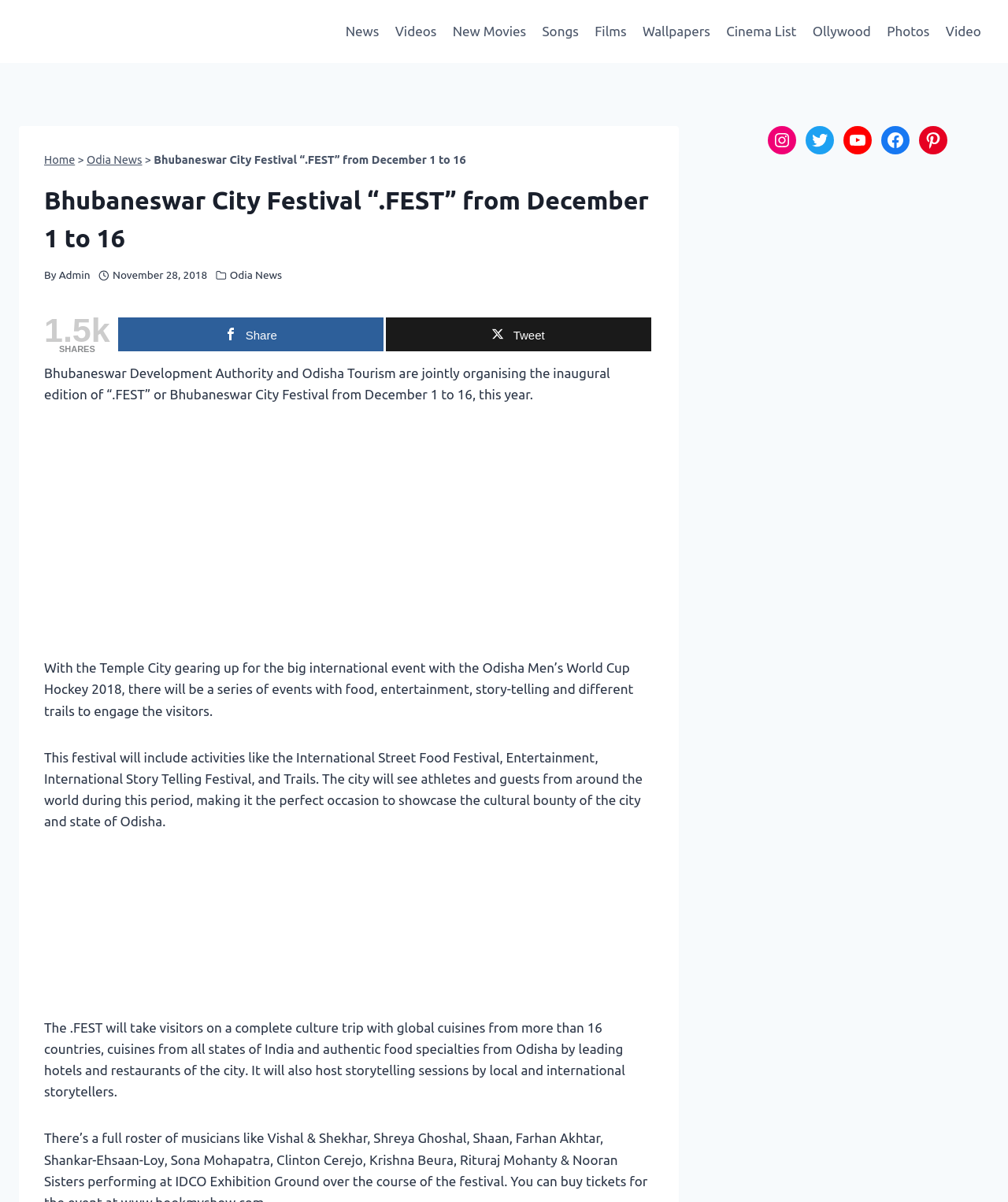Who is organizing the festival?
Using the image as a reference, deliver a detailed and thorough answer to the question.

I found the answer by reading the paragraph that mentions 'Bhubaneswar Development Authority and Odisha Tourism are jointly organising the inaugural edition of “.FEST” or Bhubaneswar City Festival'.